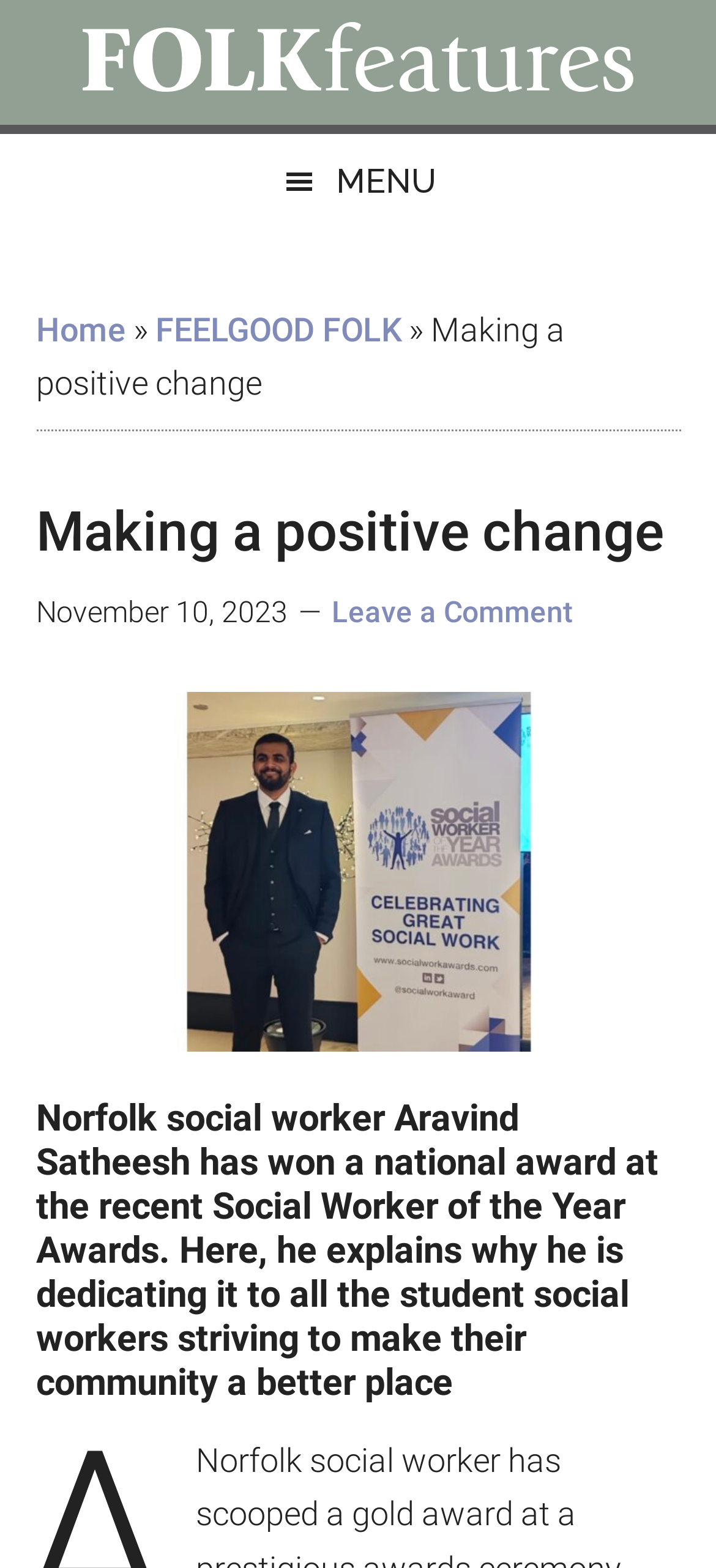Identify the bounding box of the HTML element described here: "Folk Features". Provide the coordinates as four float numbers between 0 and 1: [left, top, right, bottom].

[0.115, 0.006, 0.885, 0.073]